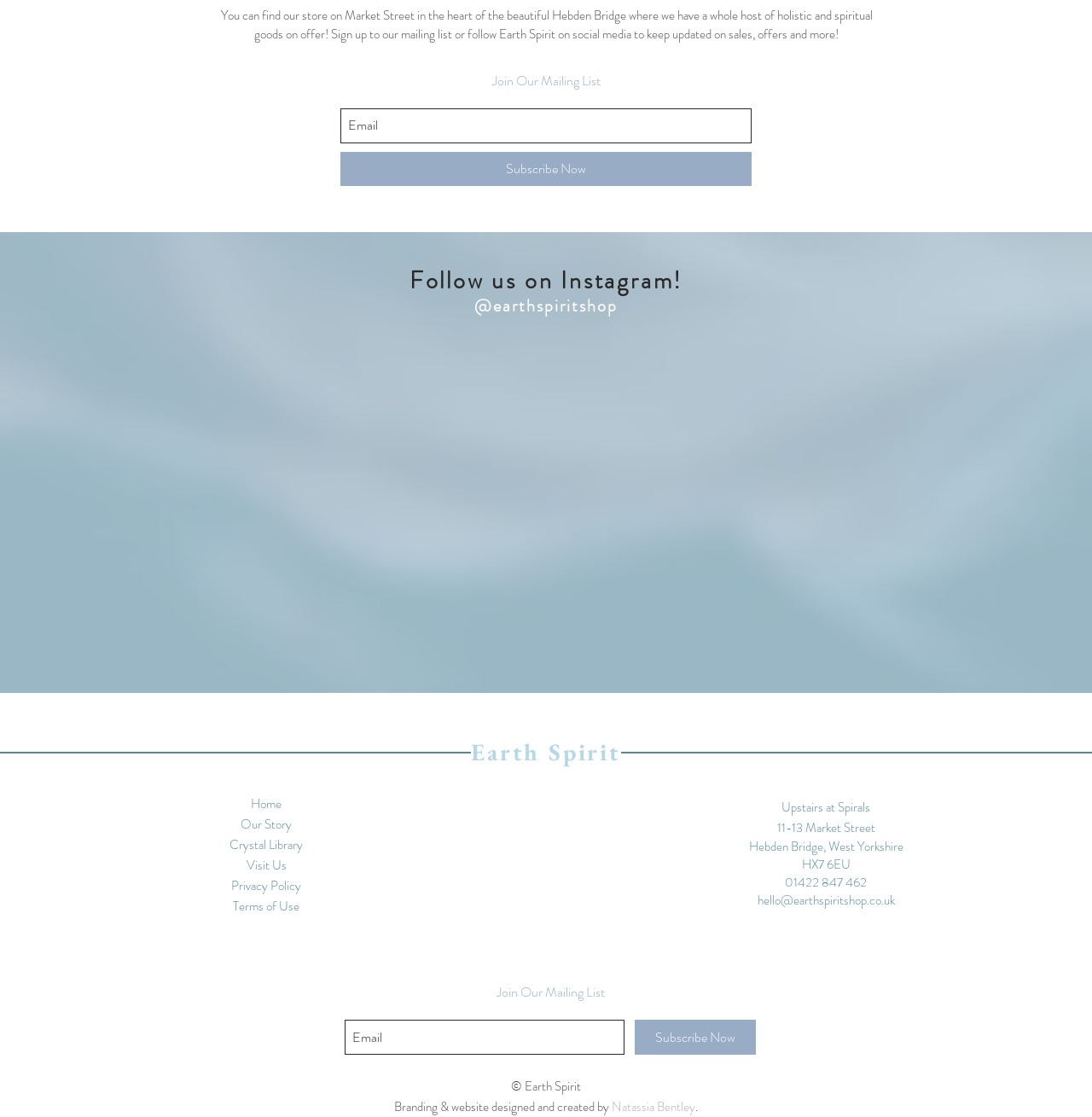Using the element description: "Home", determine the bounding box coordinates for the specified UI element. The coordinates should be four float numbers between 0 and 1, [left, top, right, bottom].

[0.23, 0.711, 0.258, 0.728]